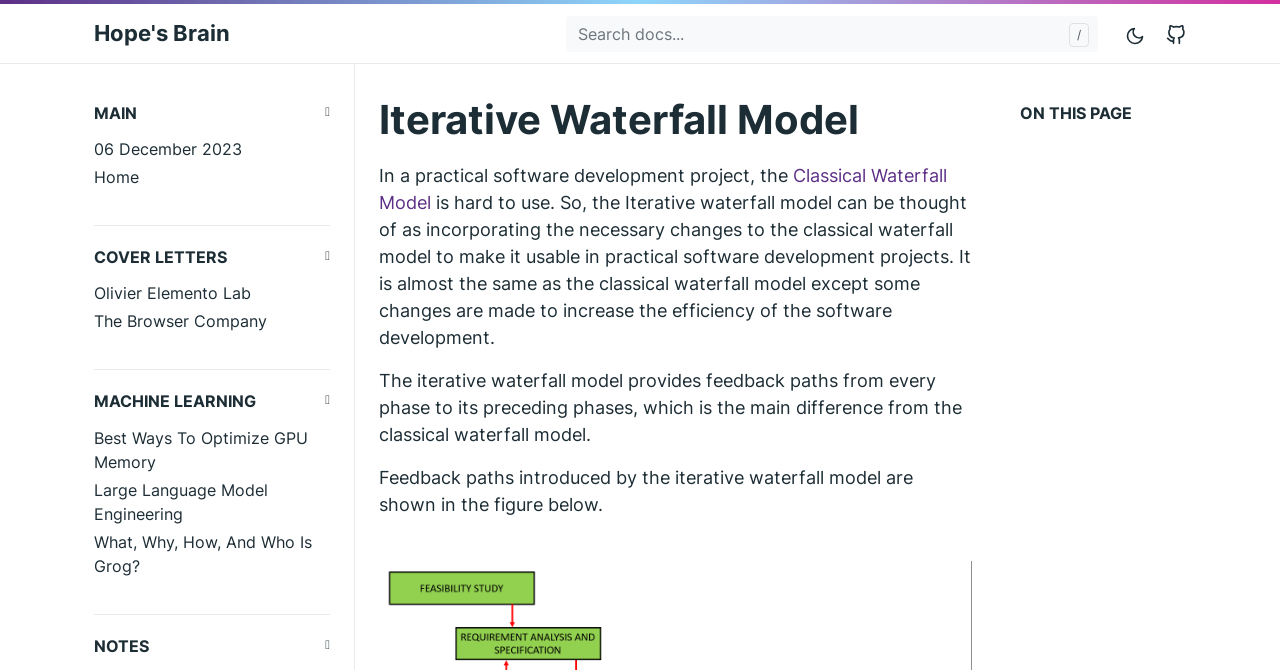What is the main topic of this webpage?
Look at the image and answer the question with a single word or phrase.

Iterative Waterfall Model